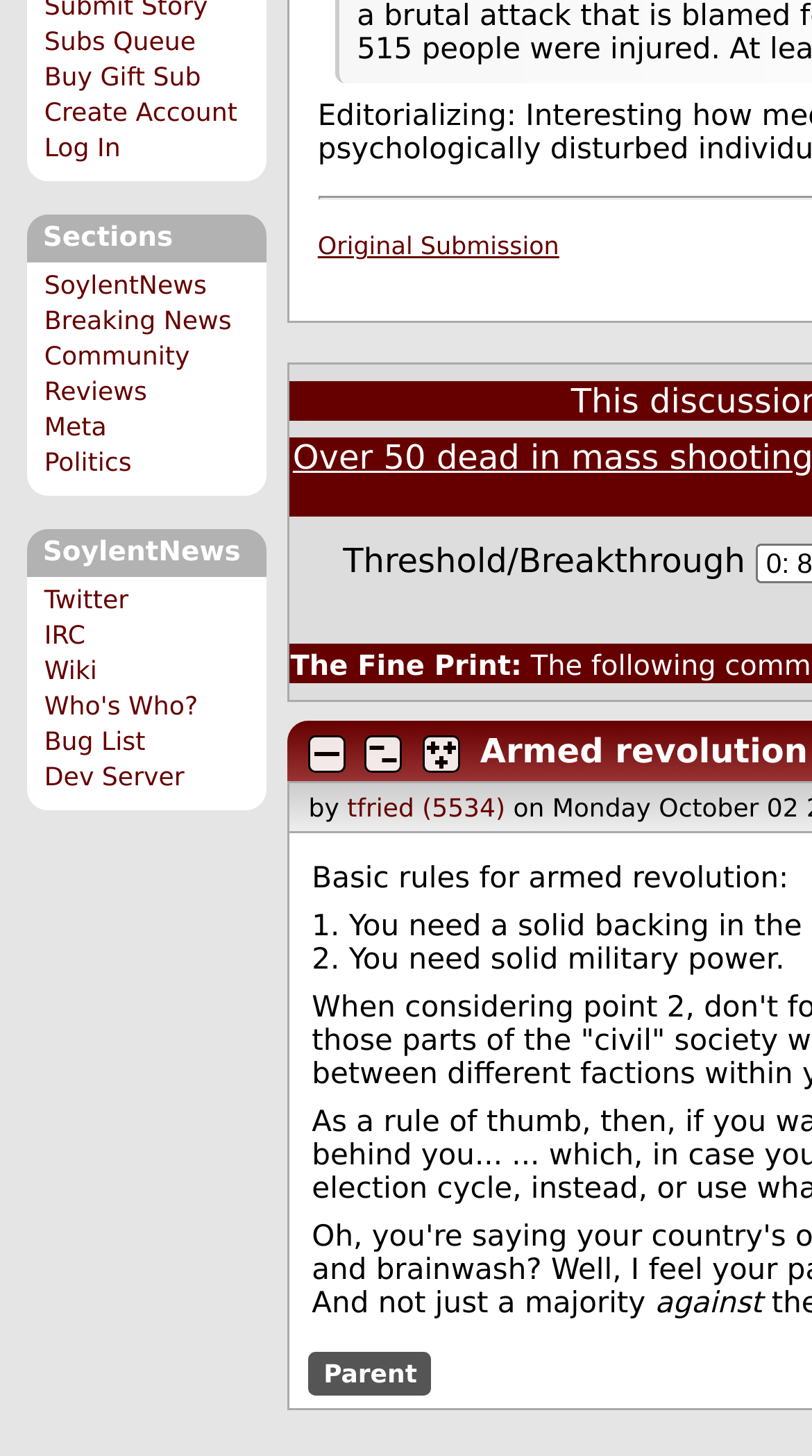Identify the bounding box coordinates for the UI element mentioned here: "Buy Gift Sub". Provide the coordinates as four float values between 0 and 1, i.e., [left, top, right, bottom].

[0.054, 0.043, 0.247, 0.063]